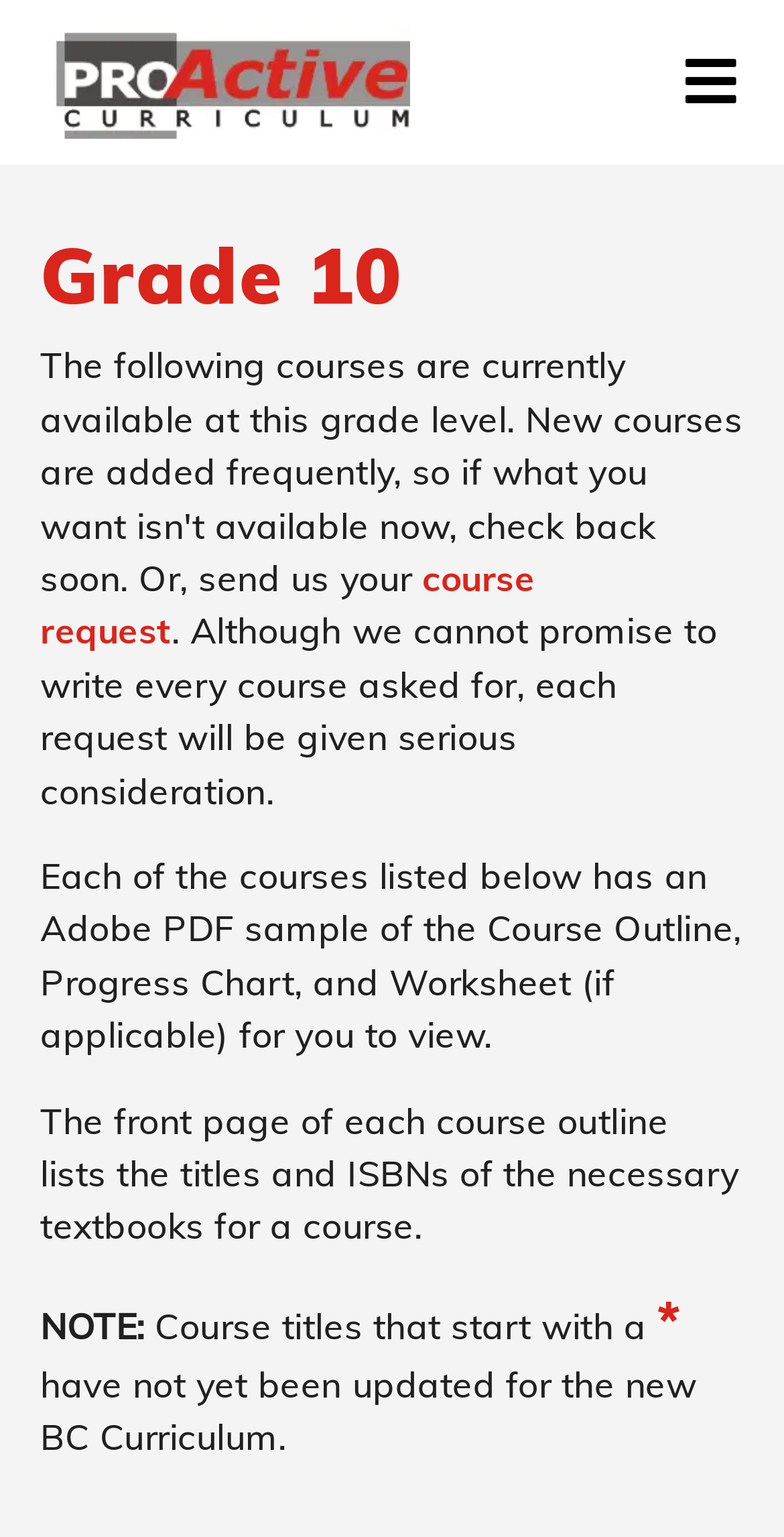Please find the bounding box coordinates (top-left x, top-left y, bottom-right x, bottom-right y) in the screenshot for the UI element described as follows: Revelation 6

None